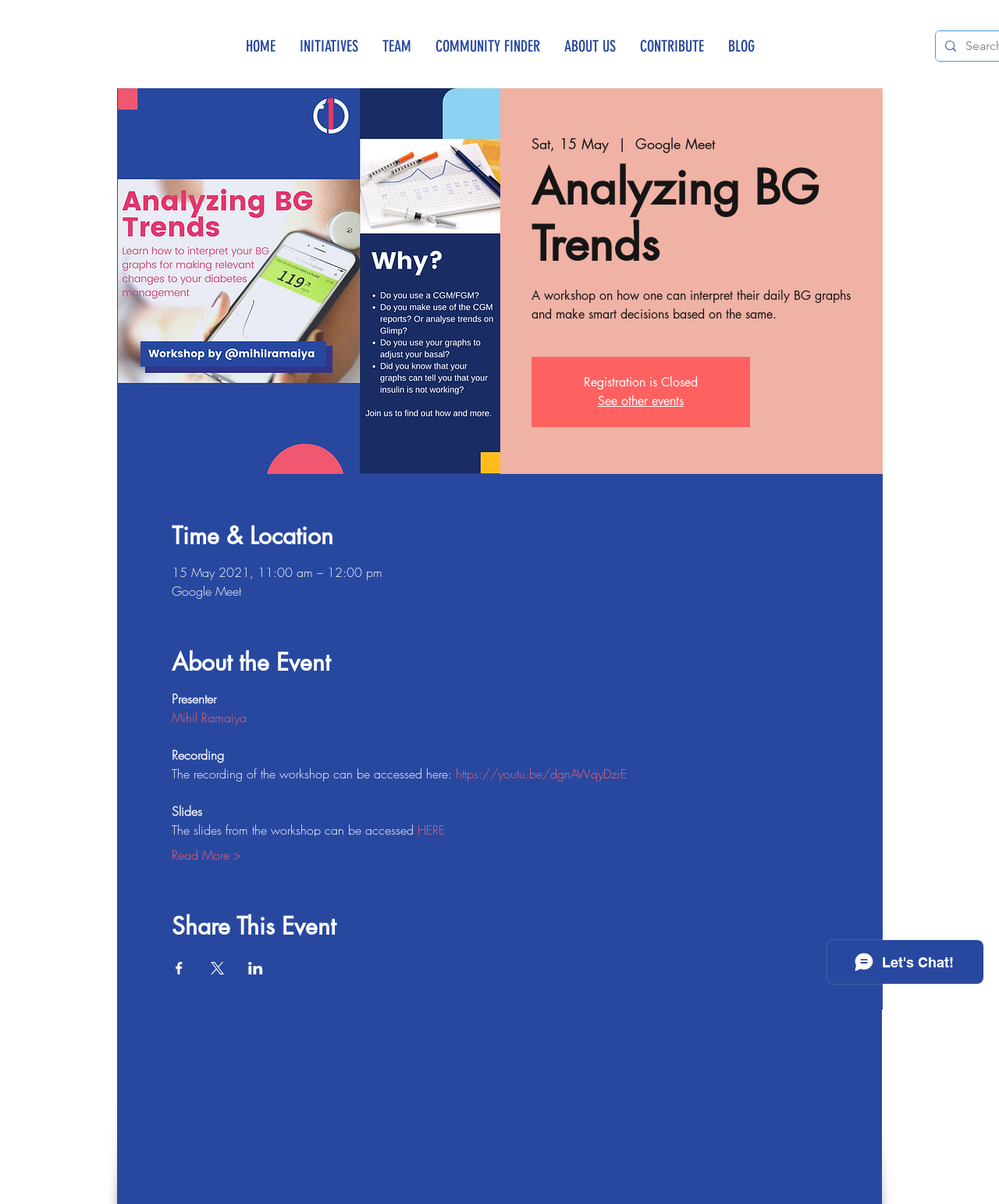Find the bounding box coordinates of the element to click in order to complete the given instruction: "Access the recording of the workshop."

[0.456, 0.636, 0.627, 0.65]